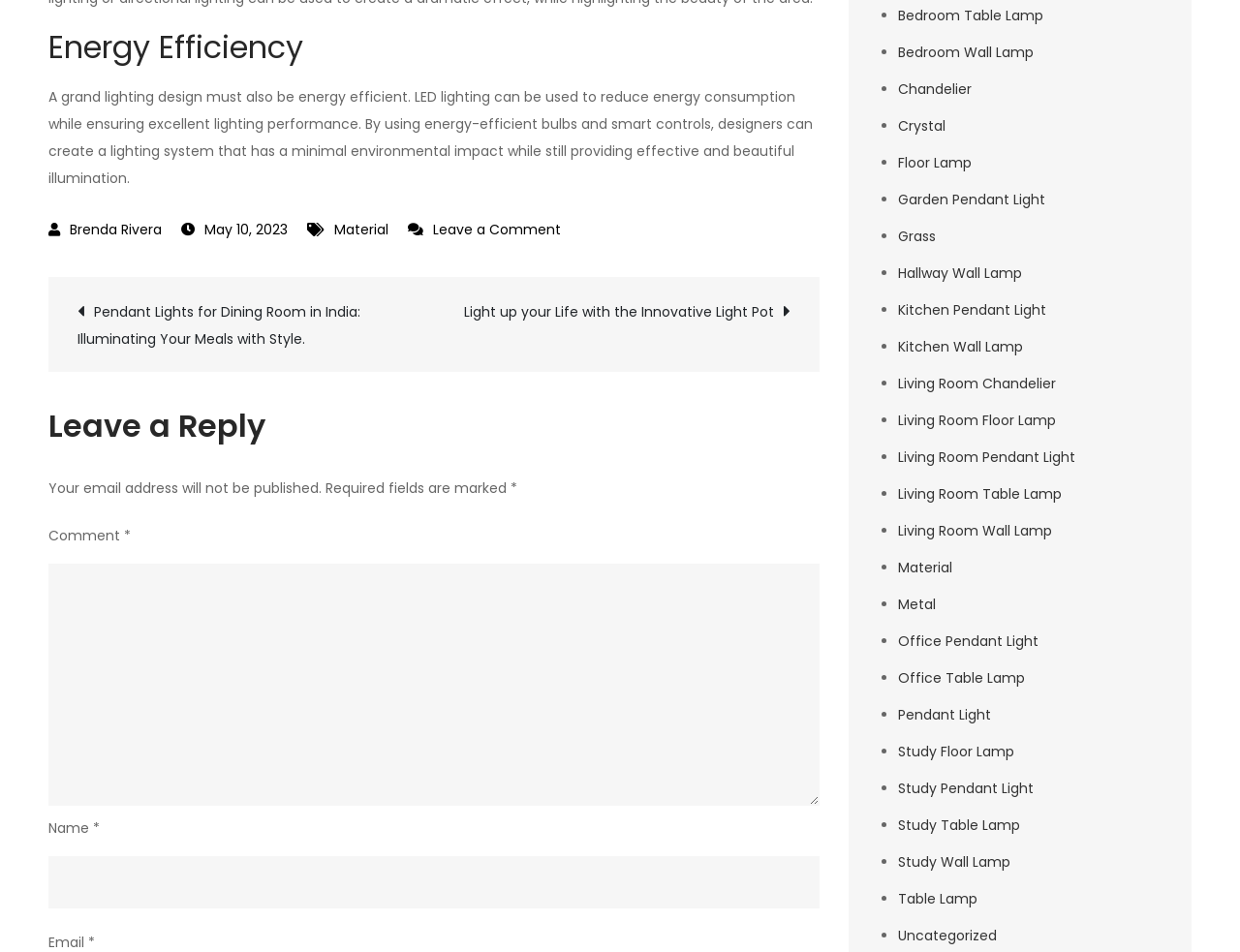Locate the bounding box coordinates of the UI element described by: "parent_node: Name * name="author"". The bounding box coordinates should consist of four float numbers between 0 and 1, i.e., [left, top, right, bottom].

[0.039, 0.899, 0.661, 0.954]